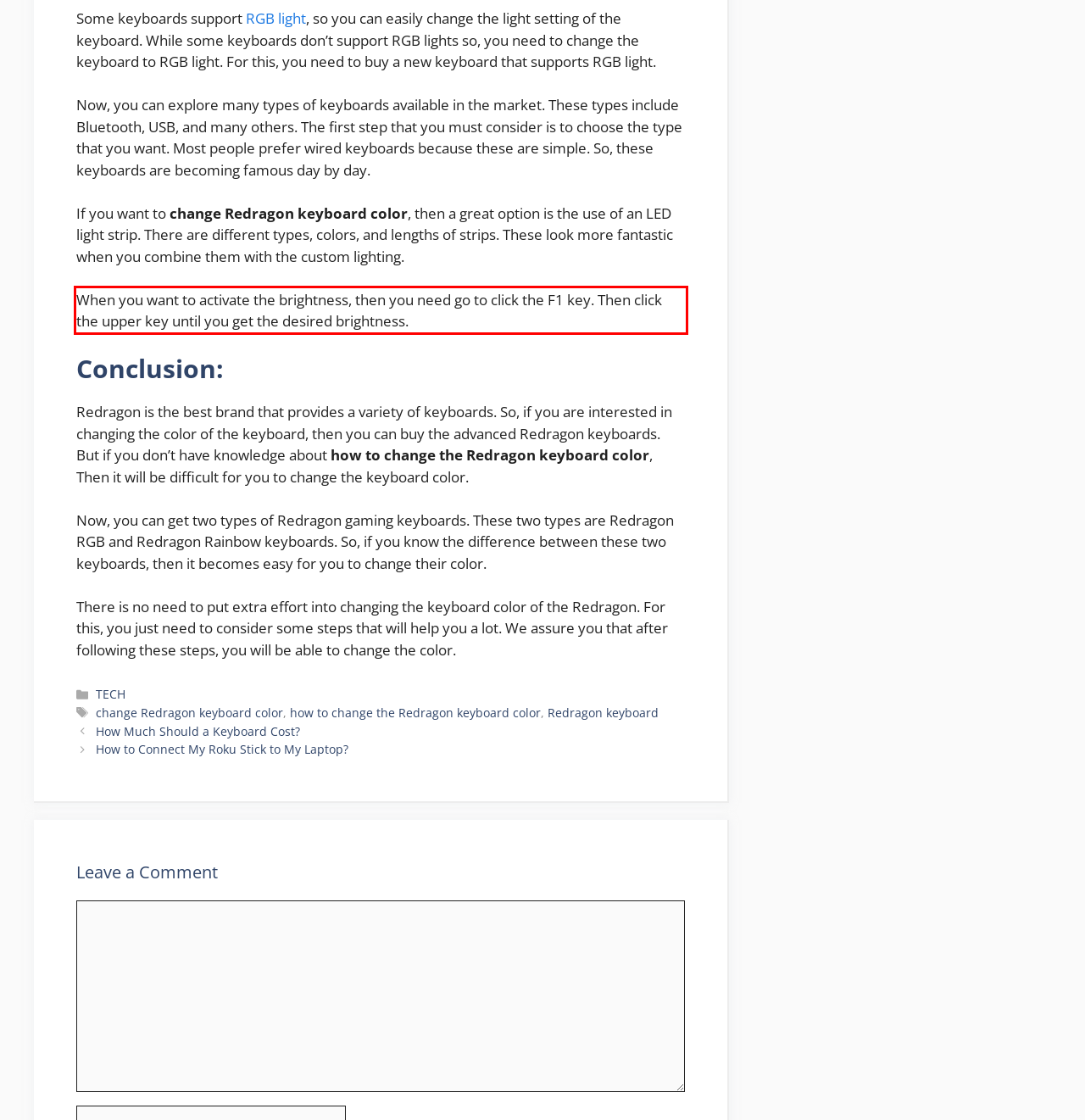You have a screenshot of a webpage with a red bounding box. Use OCR to generate the text contained within this red rectangle.

When you want to activate the brightness, then you need go to click the F1 key. Then click the upper key until you get the desired brightness.